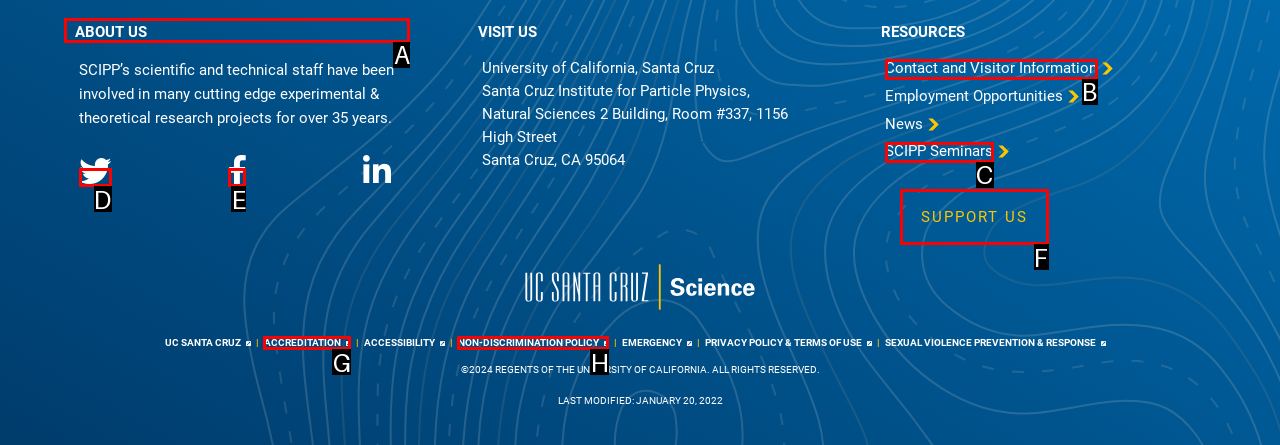Given the task: Learn about the institute, indicate which boxed UI element should be clicked. Provide your answer using the letter associated with the correct choice.

A